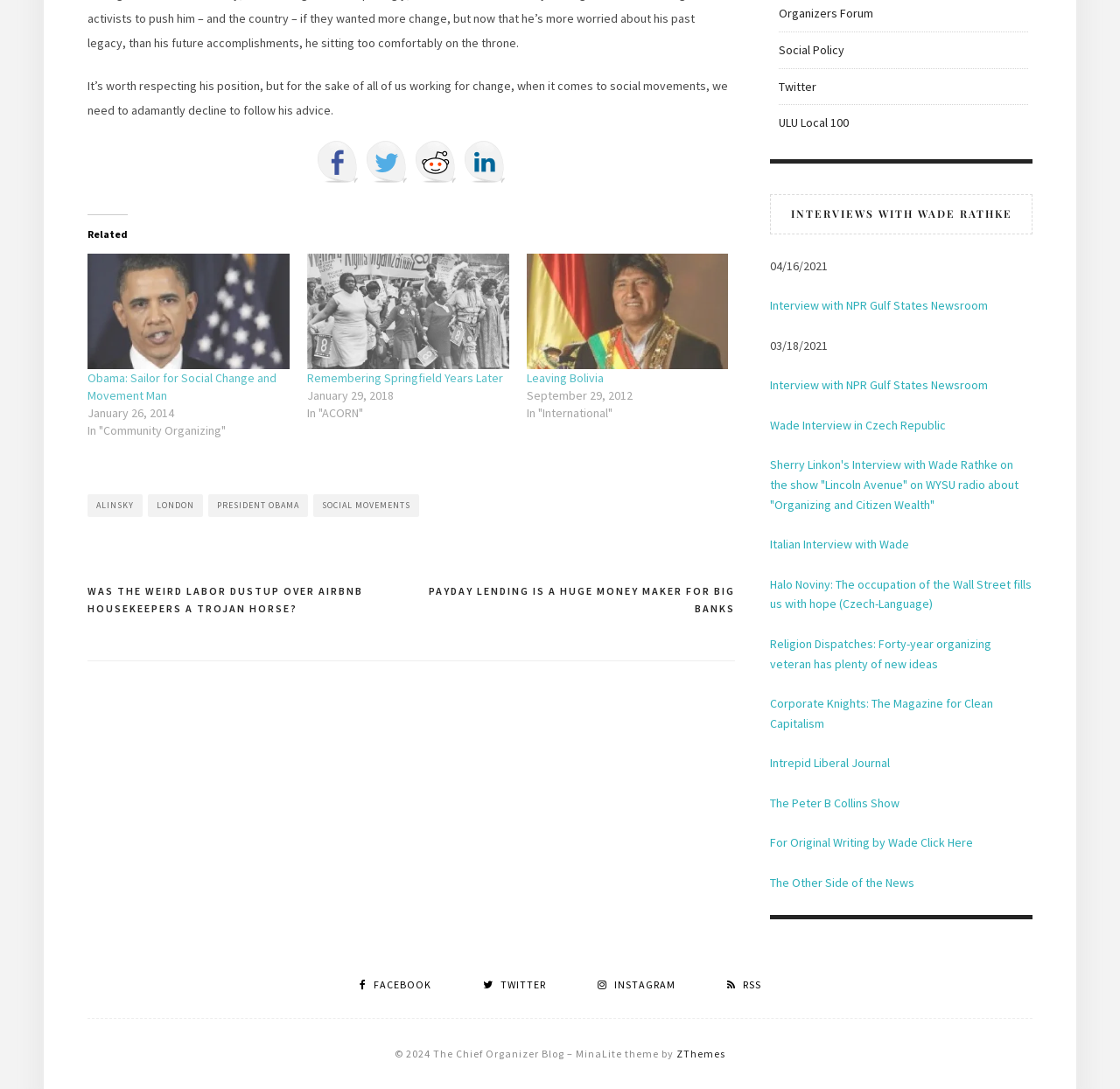Find the bounding box of the web element that fits this description: "Organizers Forum".

[0.695, 0.004, 0.78, 0.019]